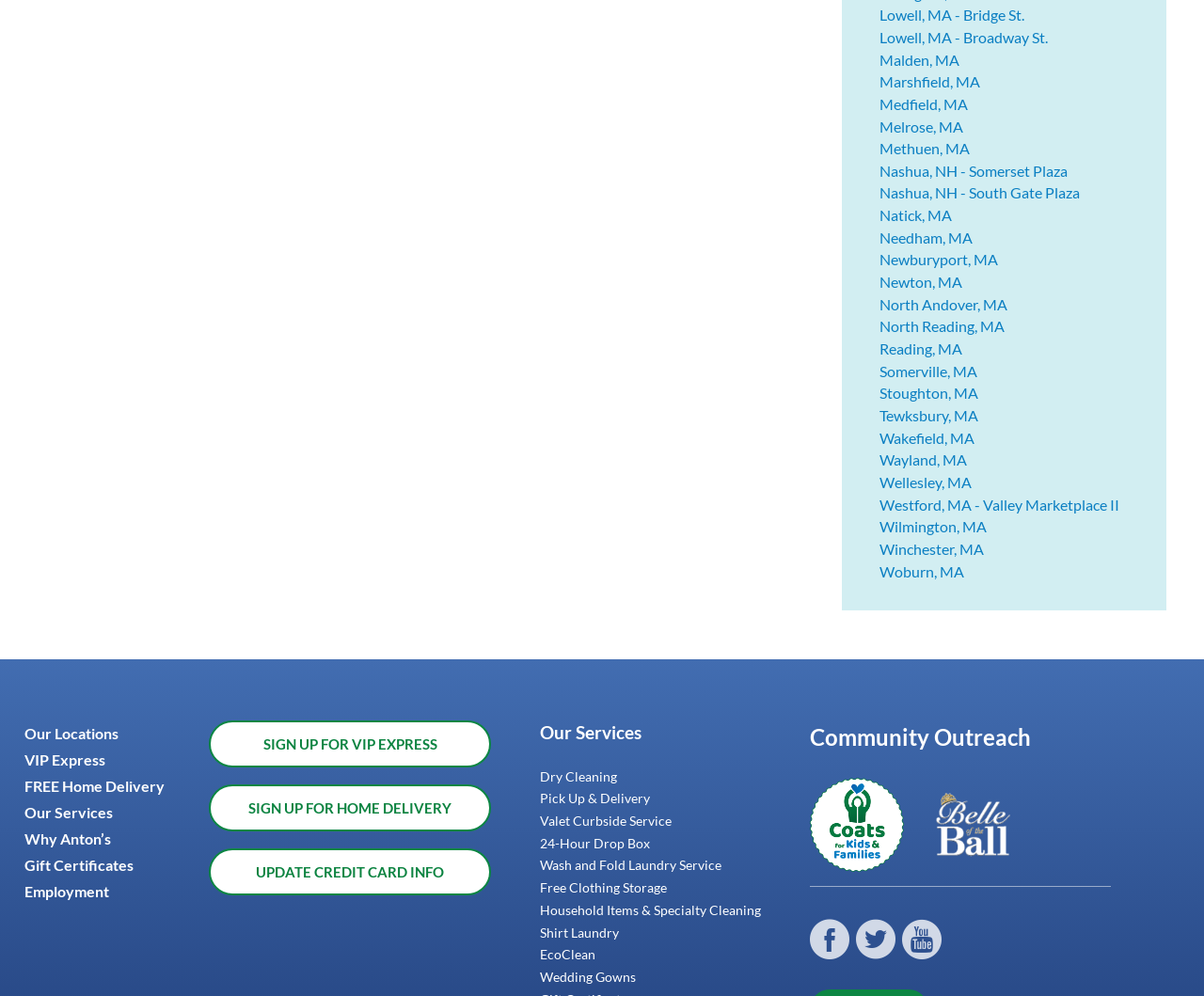Identify the bounding box coordinates for the region to click in order to carry out this instruction: "Click on Lowell, MA - Bridge St.". Provide the coordinates using four float numbers between 0 and 1, formatted as [left, top, right, bottom].

[0.731, 0.006, 0.851, 0.024]